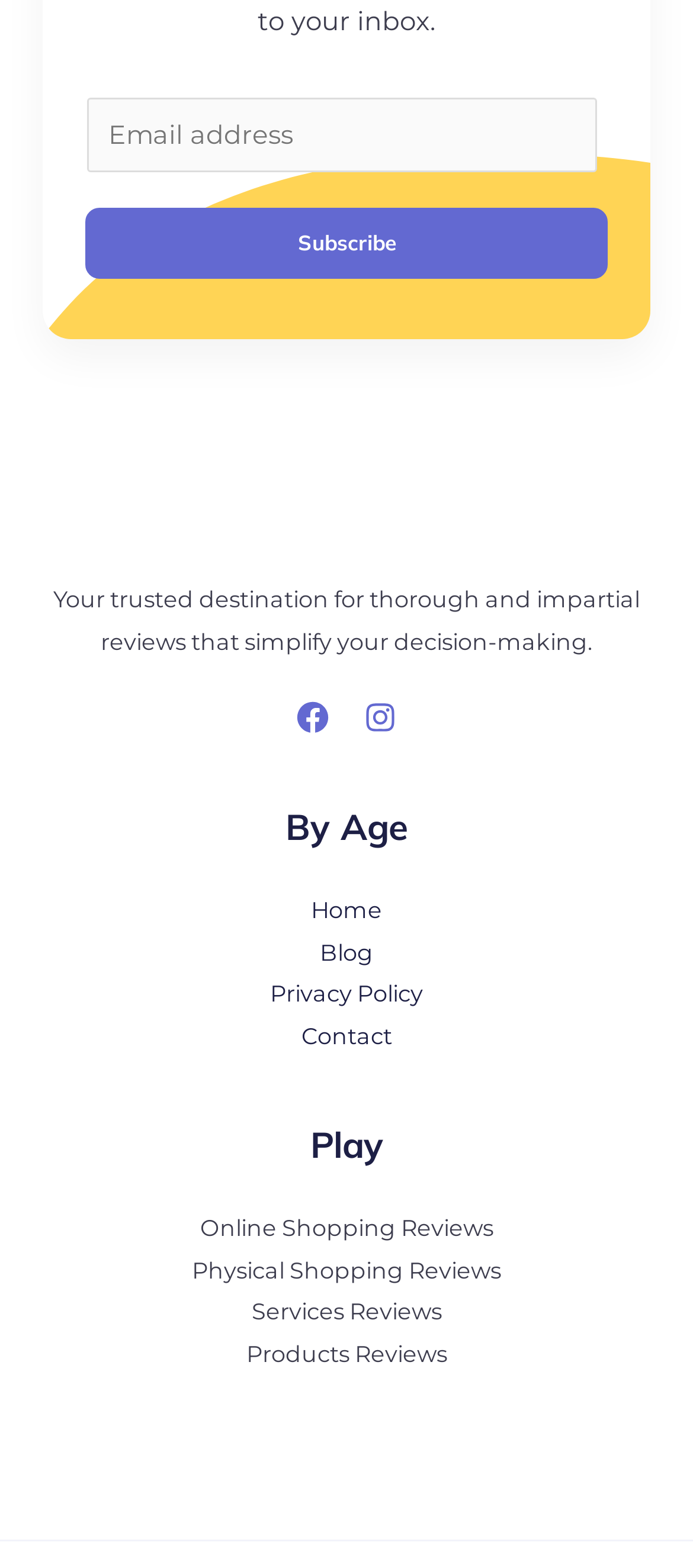What are the categories for reviews?
Based on the image, please offer an in-depth response to the question.

The webpage has two categories for reviews, 'By Age' and 'Play', which can be identified by their respective headings and navigation links.